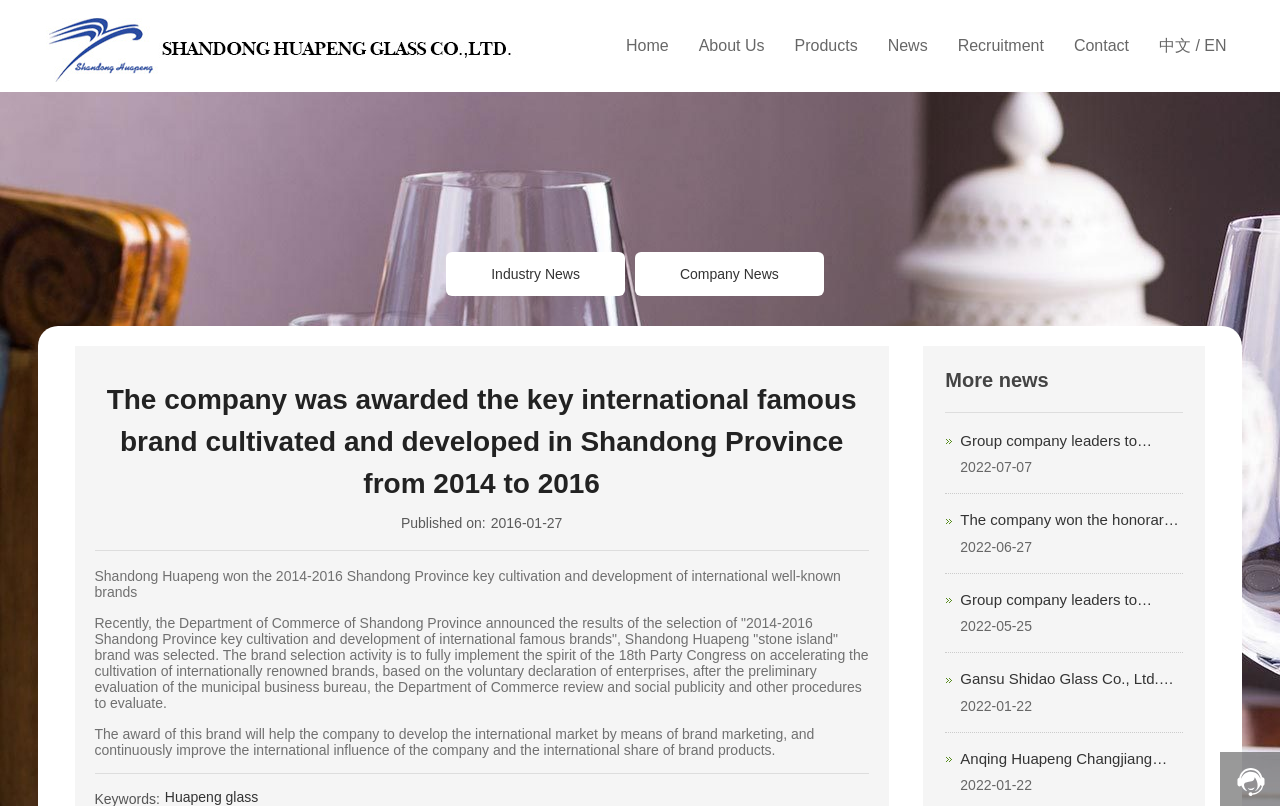What is the date of the news 'Shandong Huapeng won the 2014-2016 Shandong Province key cultivation and development of international well-known brands'?
Please respond to the question with a detailed and well-explained answer.

The date of the news can be found below the news title, where it is written as 'Published on: 2016-01-27'.